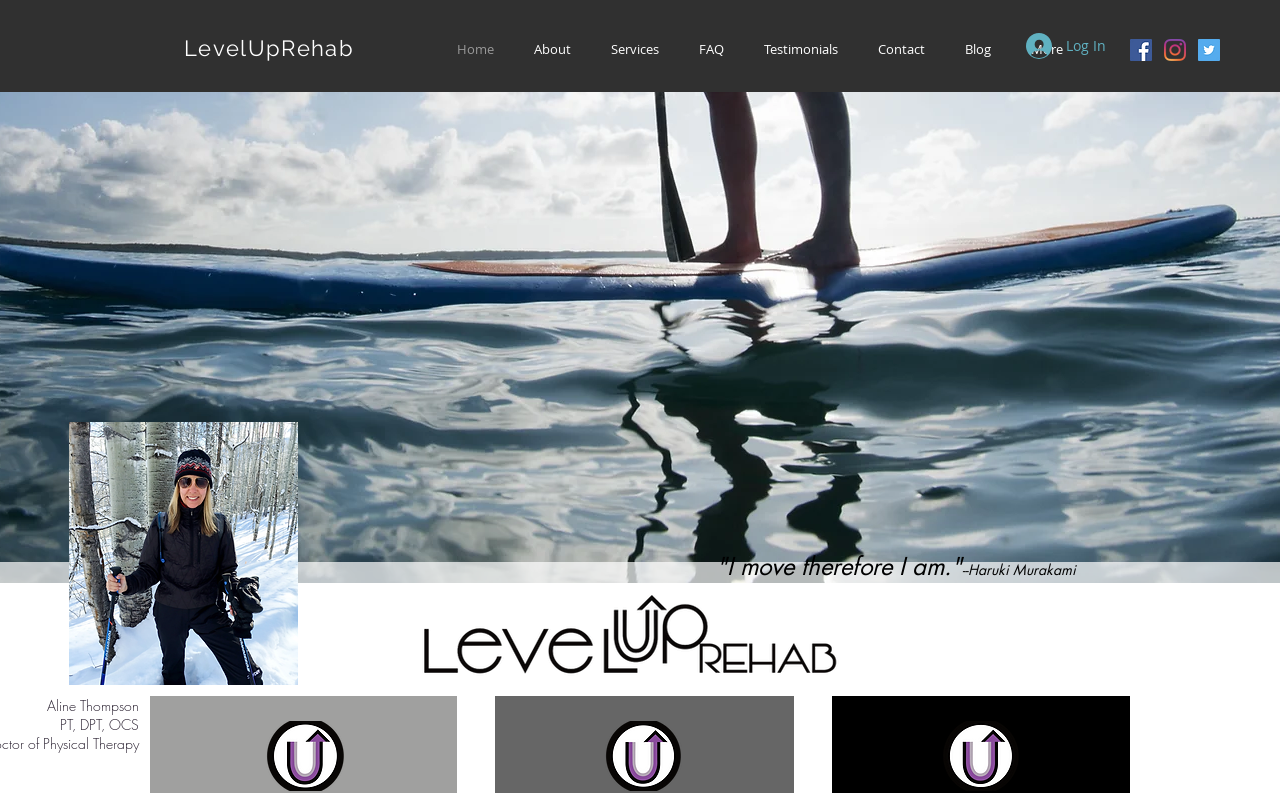What is the quote on the webpage? Please answer the question using a single word or phrase based on the image.

'I move therefore I am.'--Haruki Murakami